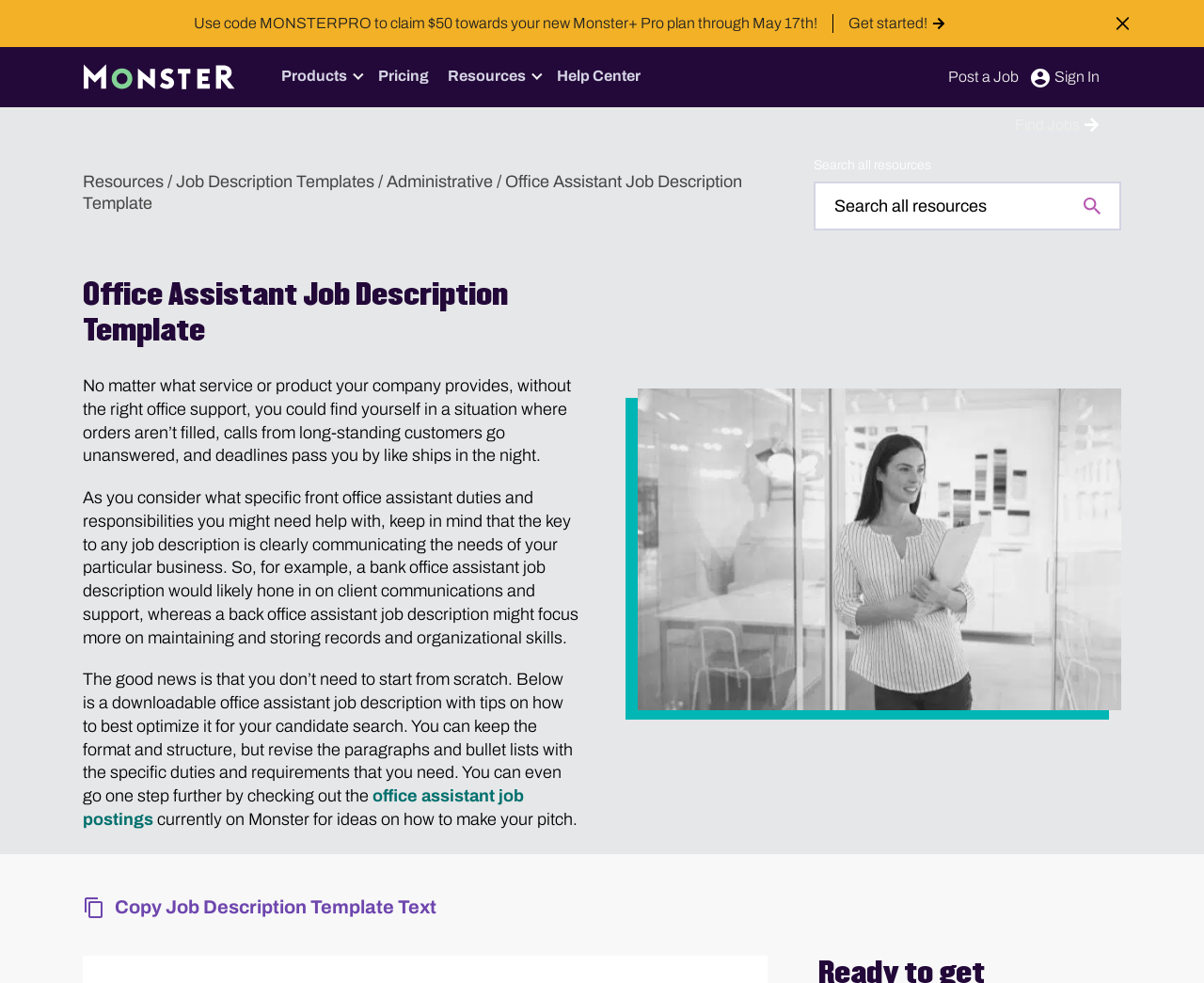Determine the bounding box coordinates of the clickable region to carry out the instruction: "Find jobs on Monster".

[0.843, 0.119, 0.897, 0.141]